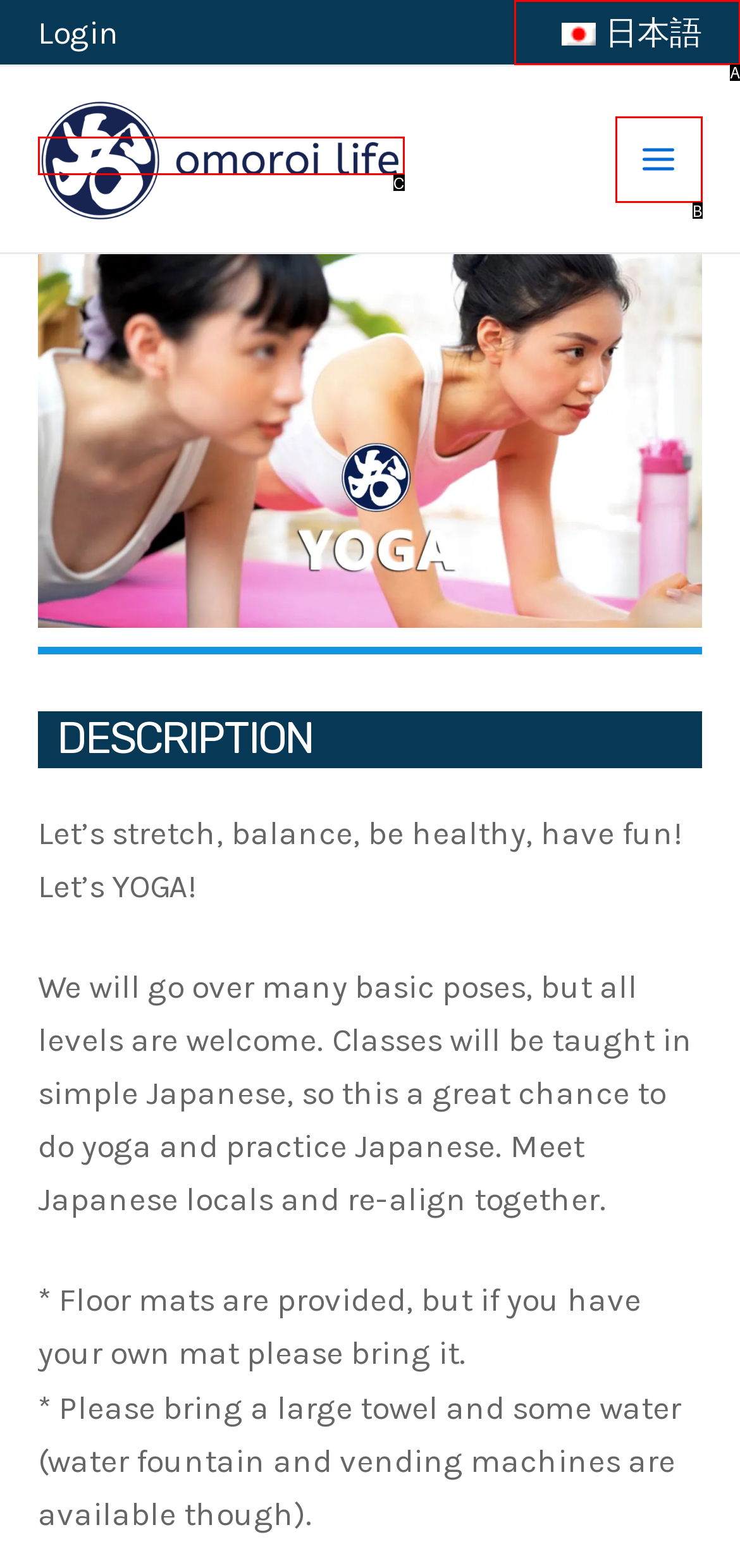Based on the description: alt="Omoroi Life", select the HTML element that best fits. Reply with the letter of the correct choice from the options given.

C